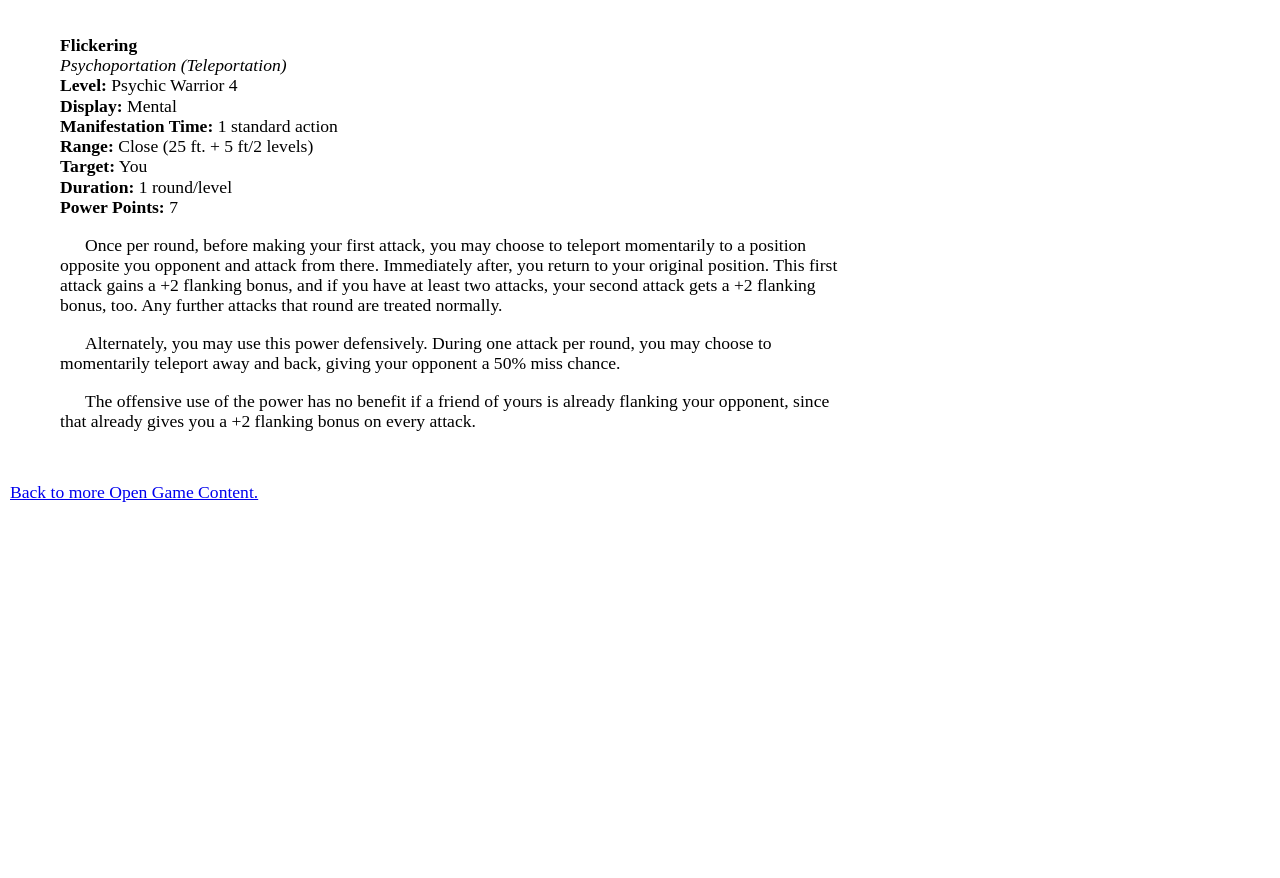Provide a thorough description of this webpage.

The webpage is about a psychic ability called "Flickering" in a fantasy game. At the top, there is a title "Psychoportation (Teleportation)" followed by a level indicator "Level: Psychic Warrior 4" and a display type "Display: Mental". 

Below the title, there are several sections of information about the ability, including "Manifestation Time:", "Range:", "Target:", "Duration:", and "Power Points:". Each section has a label and a corresponding value, such as "1 standard action" for manifestation time and "Close (25 ft. + 5 ft/2 levels)" for range.

The main description of the ability is divided into two paragraphs. The first paragraph explains the offensive use of the power, where the user can teleport momentarily to a position opposite their opponent and attack from there, gaining a +2 flanking bonus. The second paragraph describes the defensive use of the power, where the user can teleport away and back, giving their opponent a 50% miss chance. 

A third paragraph provides additional information about the power, stating that the offensive use has no benefit if a friend is already flanking the opponent. 

At the bottom of the page, there is a link "Back to more Open Game Content."